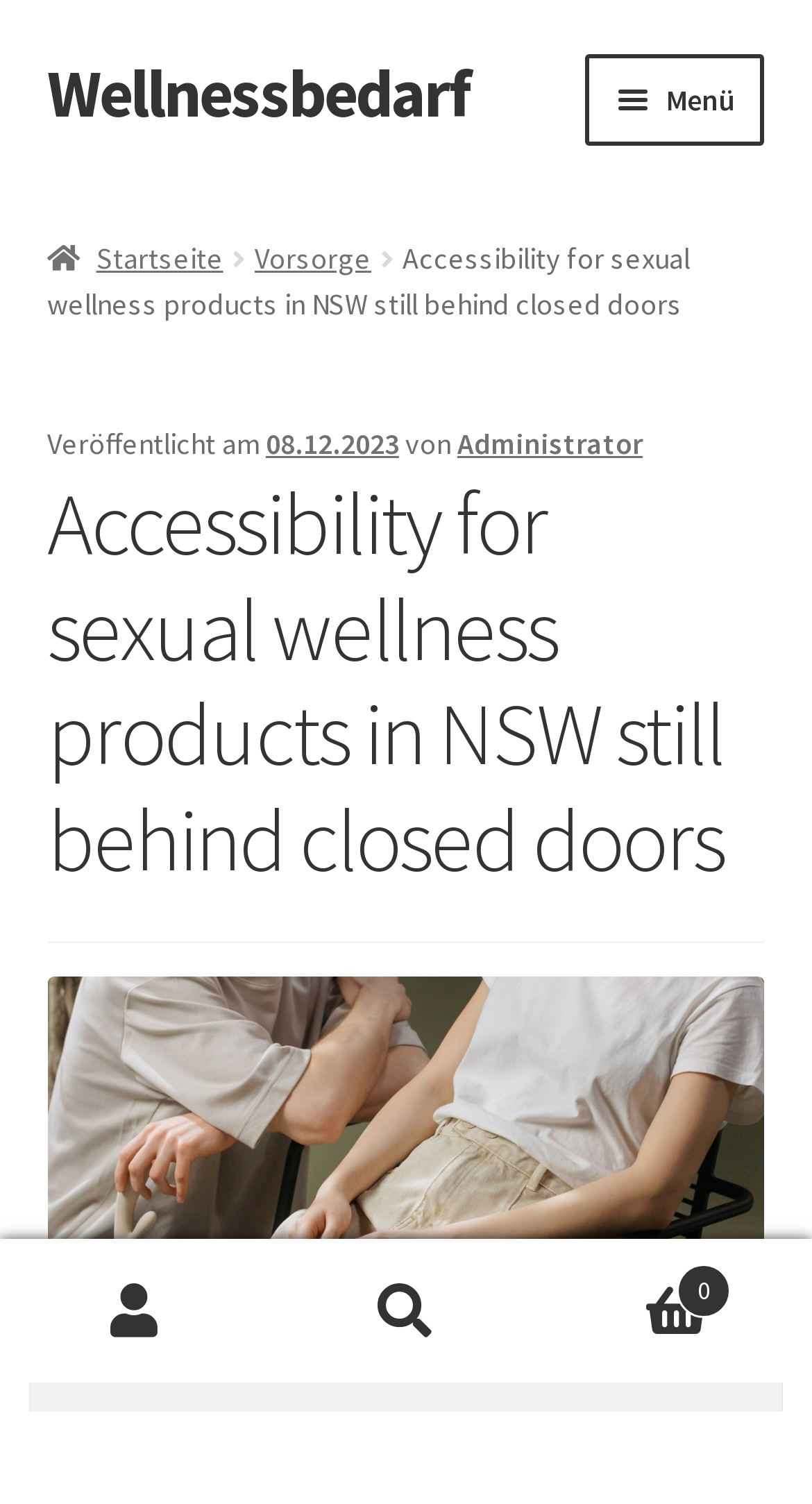What is the name of the website?
Use the screenshot to answer the question with a single word or phrase.

Wellnessbedarf